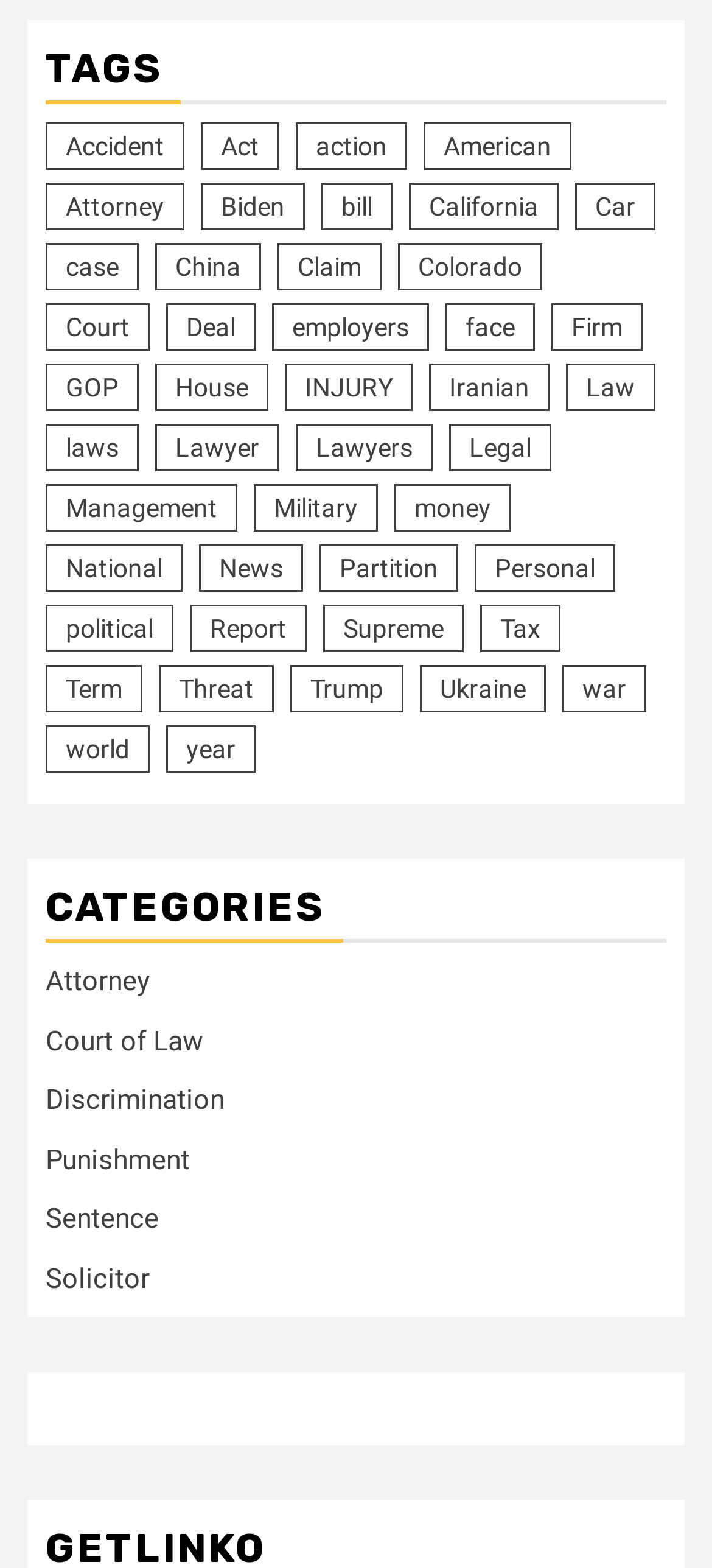What is the last tag in the list?
Provide a short answer using one word or a brief phrase based on the image.

year